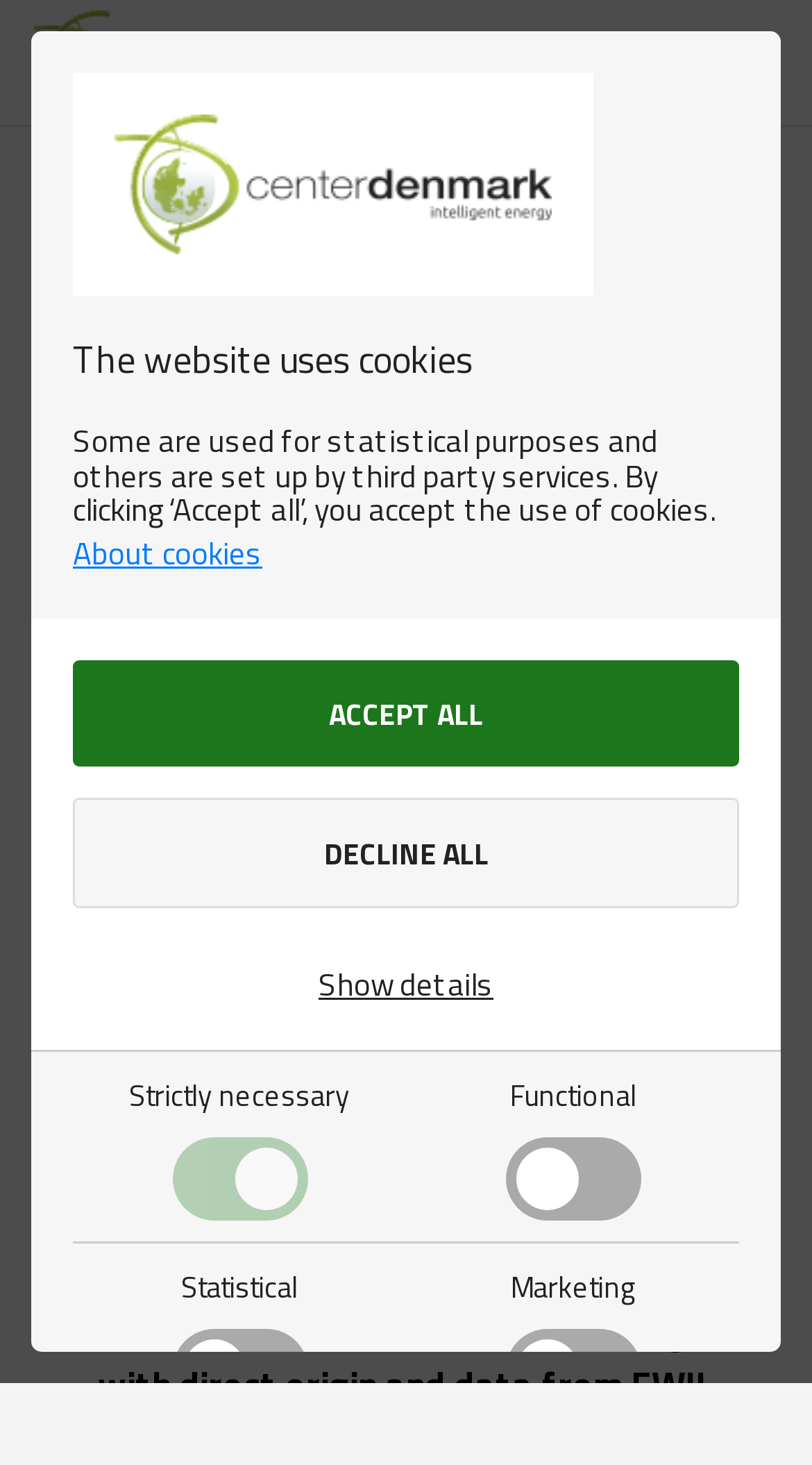Based on the provided description, "aria-label="checkbox for Marketing" name="cookie_cat_marketing"", find the bounding box of the corresponding UI element in the screenshot.

[0.622, 0.906, 0.788, 0.963]